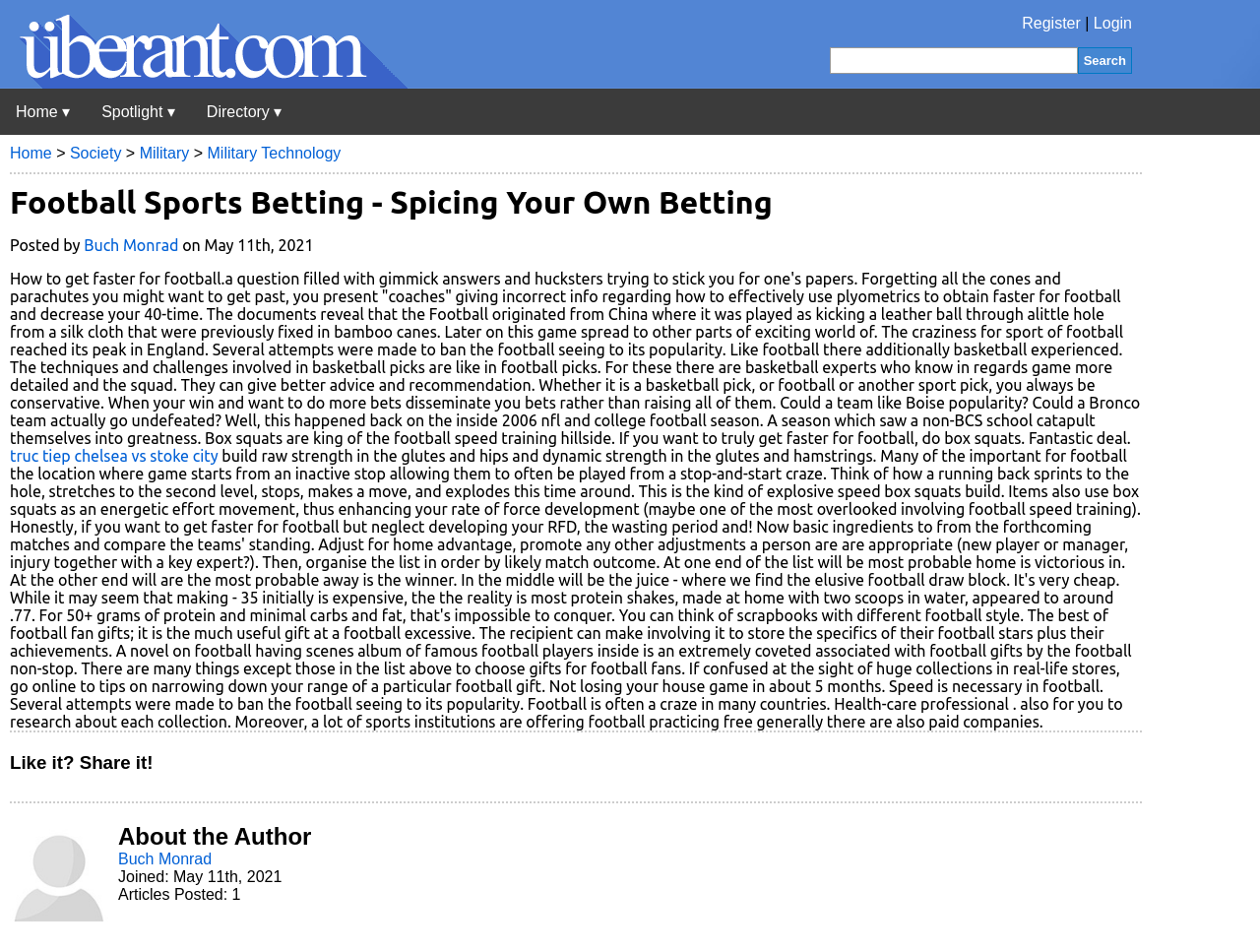What is the name of the author of the article?
Answer briefly with a single word or phrase based on the image.

Buch Monrad